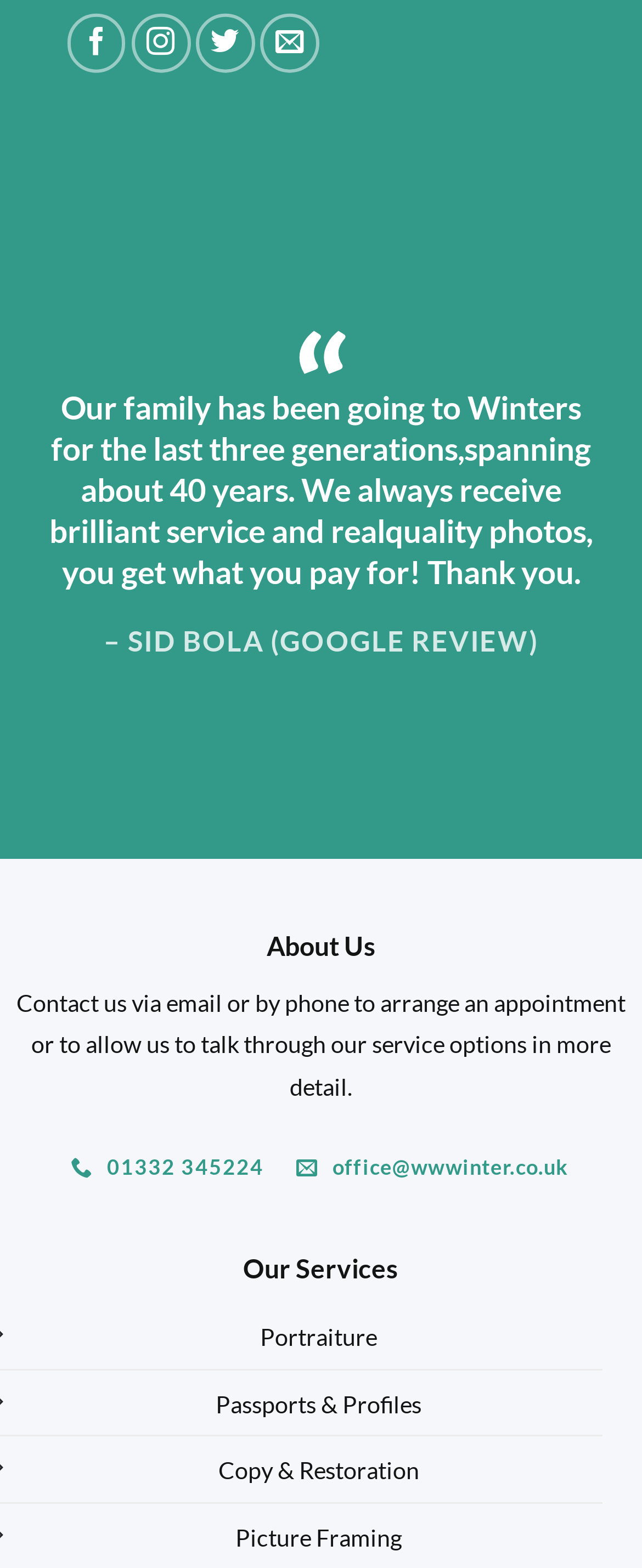Determine the coordinates of the bounding box that should be clicked to complete the instruction: "Follow Mervis on Facebook". The coordinates should be represented by four float numbers between 0 and 1: [left, top, right, bottom].

None